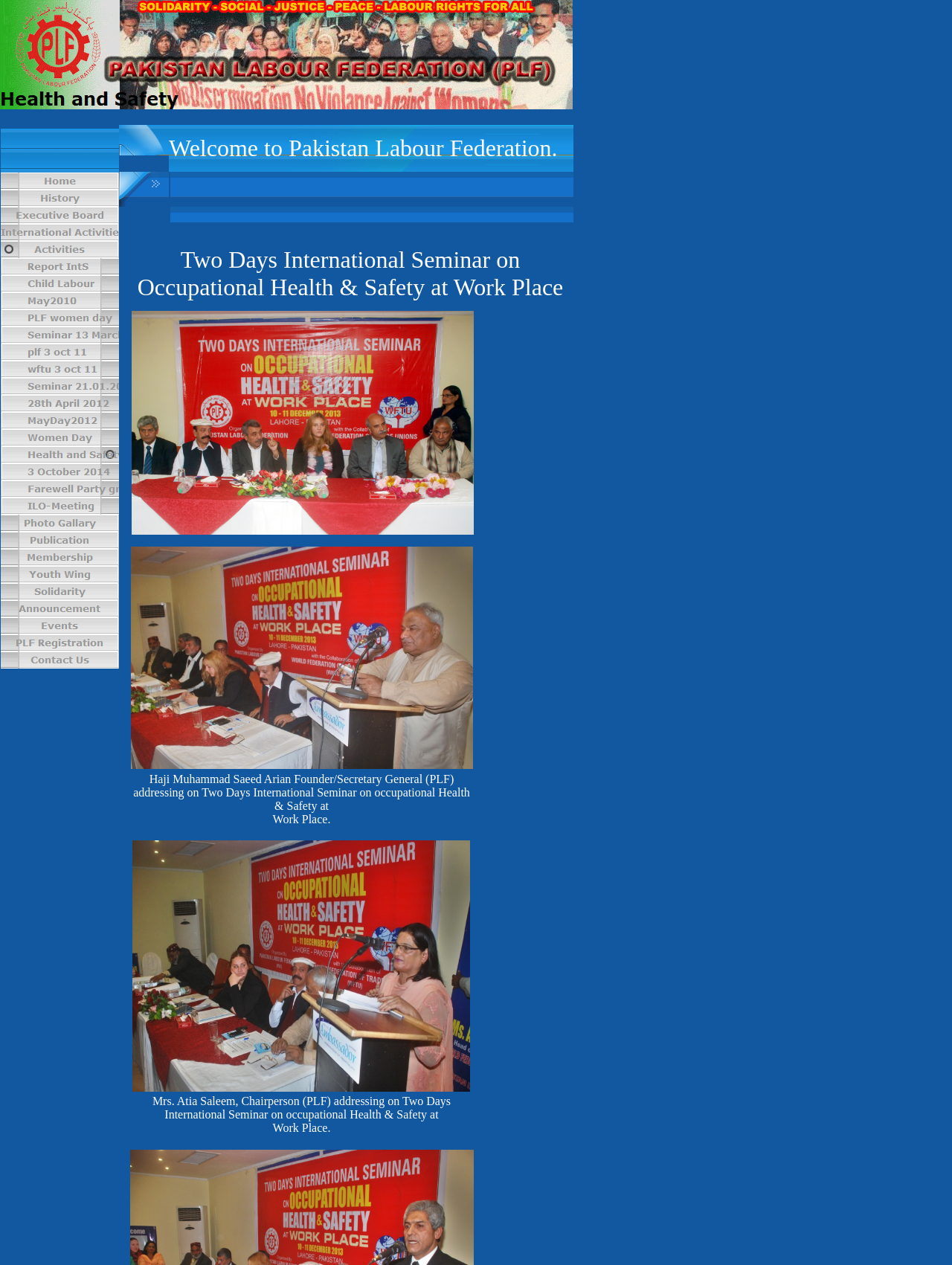Provide a short answer using a single word or phrase for the following question: 
What is the main topic of this webpage?

Health and Safety